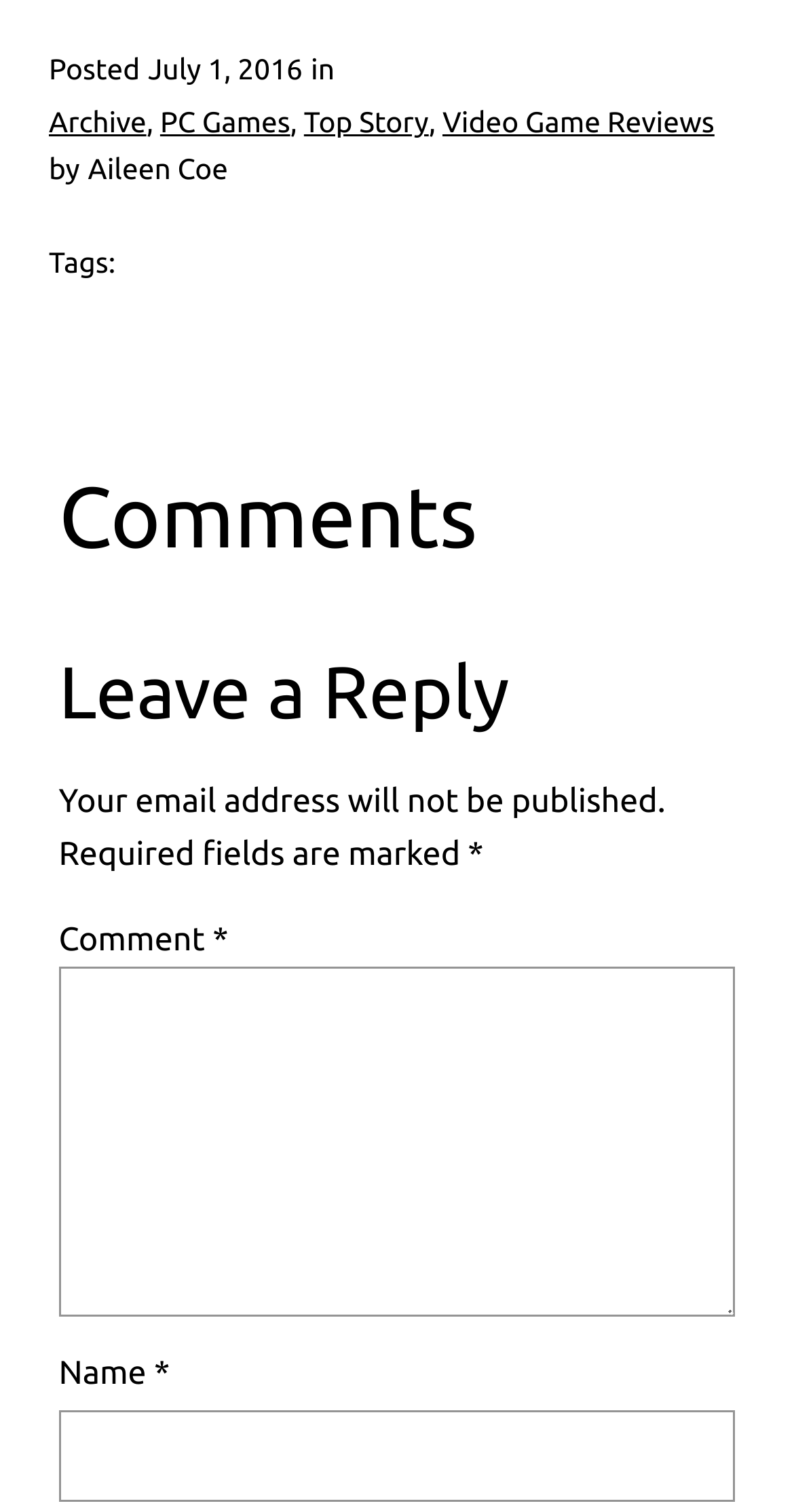From the details in the image, provide a thorough response to the question: Who is the author of the post?

The author of the post can be found in the static text element 'Aileen Coe' which is a sibling of the static text element 'by'.